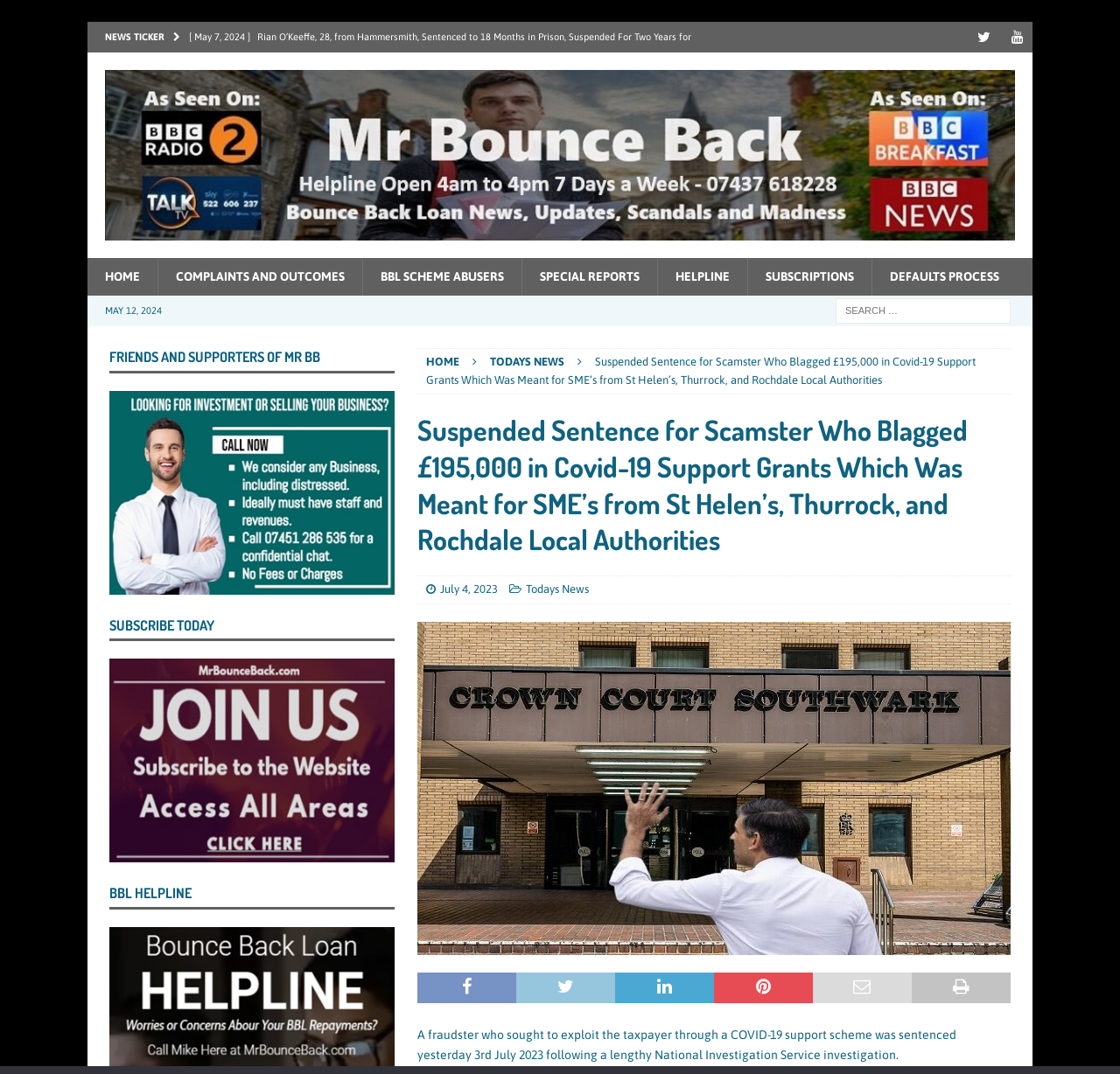Please find the bounding box coordinates of the section that needs to be clicked to achieve this instruction: "Click on the 'NEWS TICKER' link".

[0.094, 0.029, 0.147, 0.039]